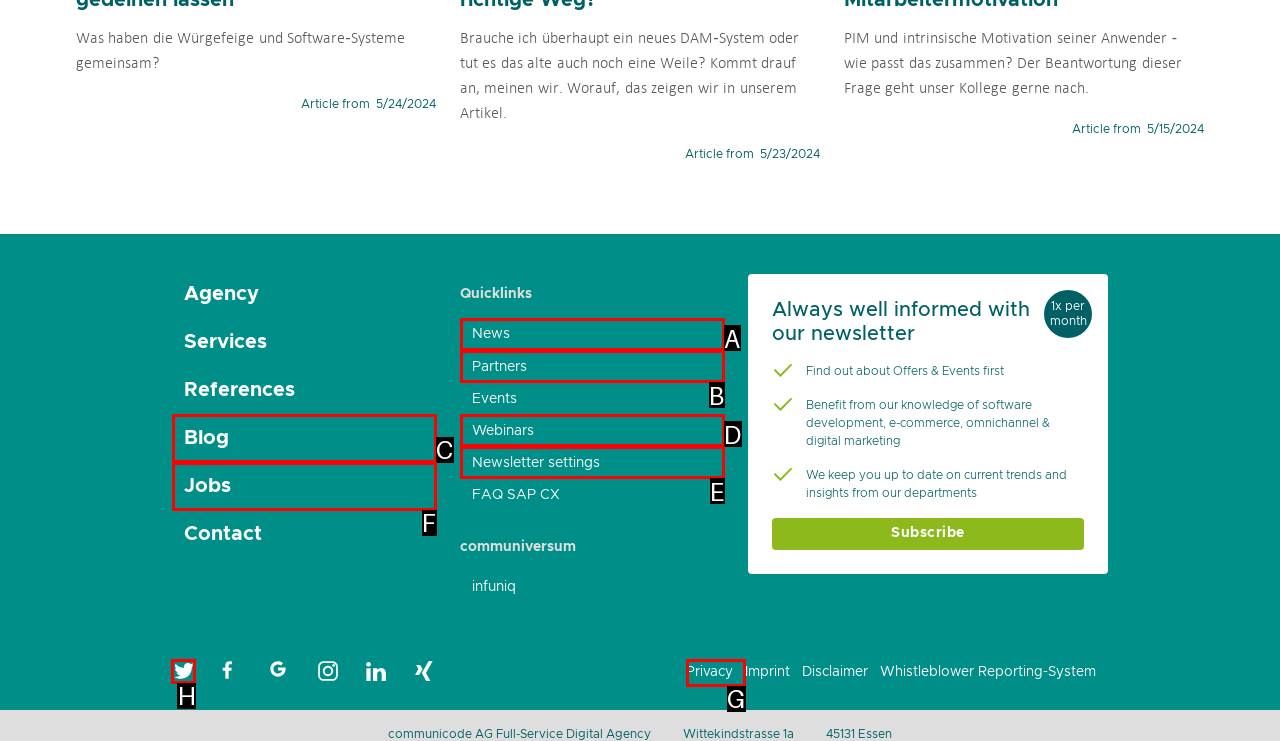Determine the letter of the element I should select to fulfill the following instruction: Click on the 'HOME' link. Just provide the letter.

None